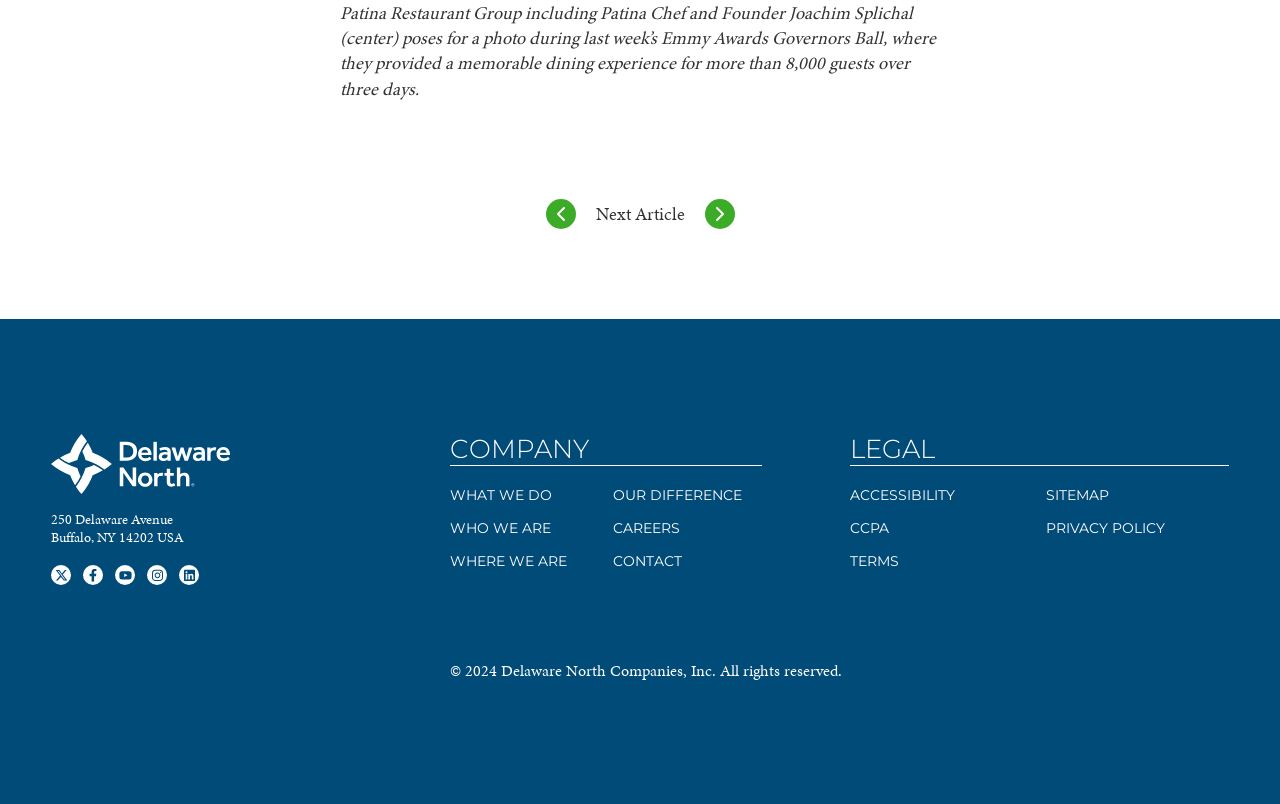What is the address of the company? Using the information from the screenshot, answer with a single word or phrase.

250 Delaware Avenue, Buffalo, NY 14202 USA